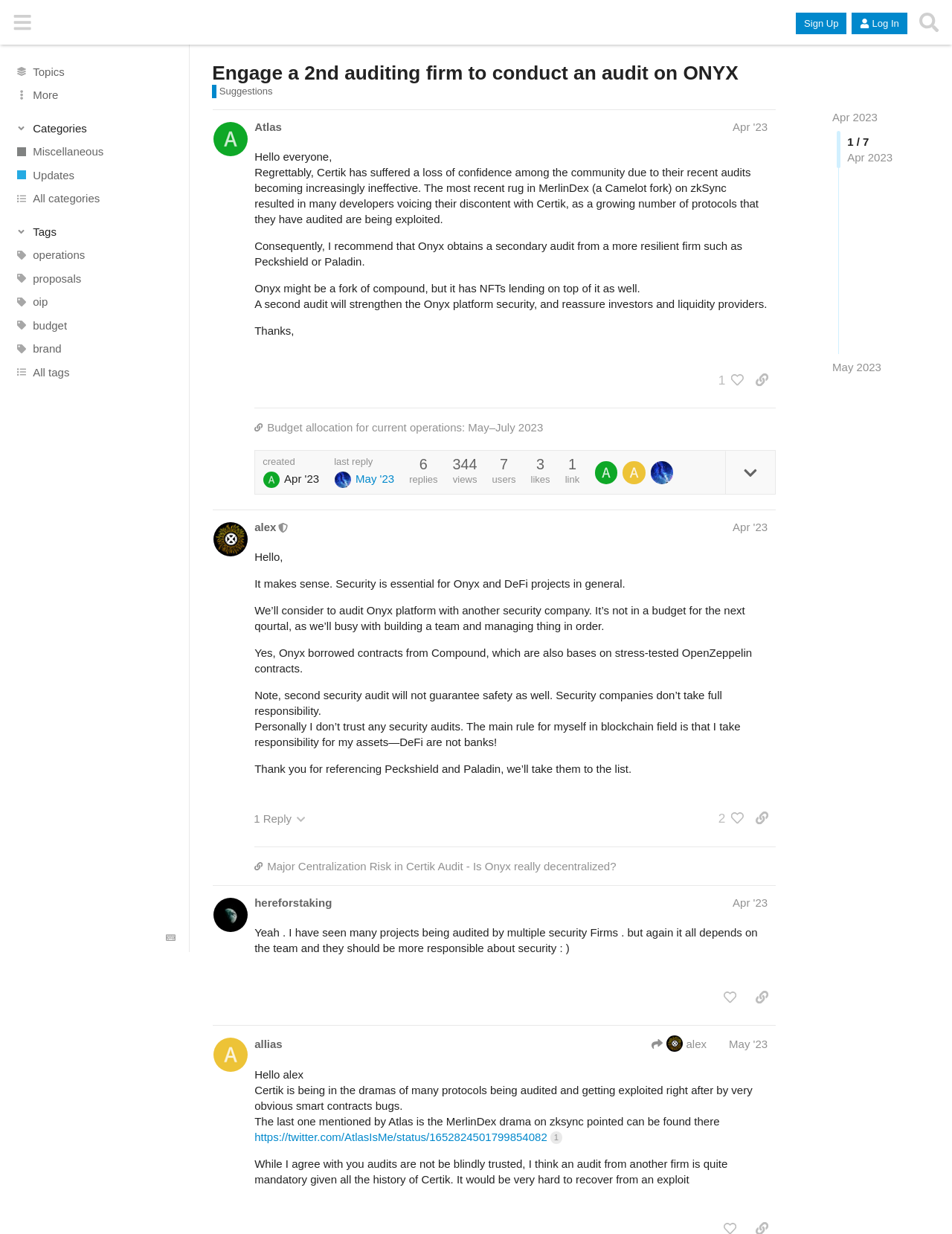Please give a succinct answer using a single word or phrase:
What is the role of 'alex' in the community?

Moderator